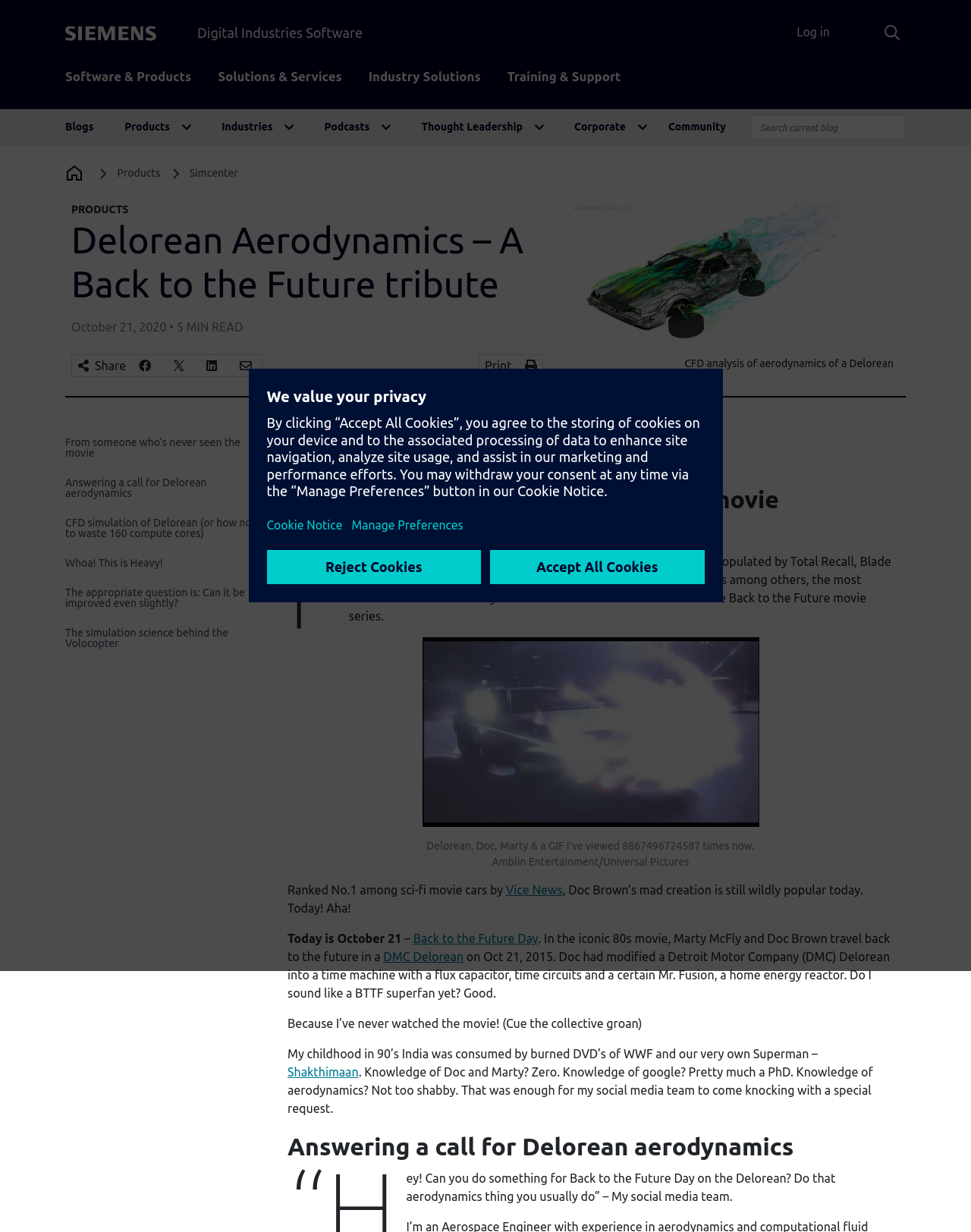Find the UI element described as: "Community" and predict its bounding box coordinates. Ensure the coordinates are four float numbers between 0 and 1, [left, top, right, bottom].

[0.682, 0.092, 0.754, 0.115]